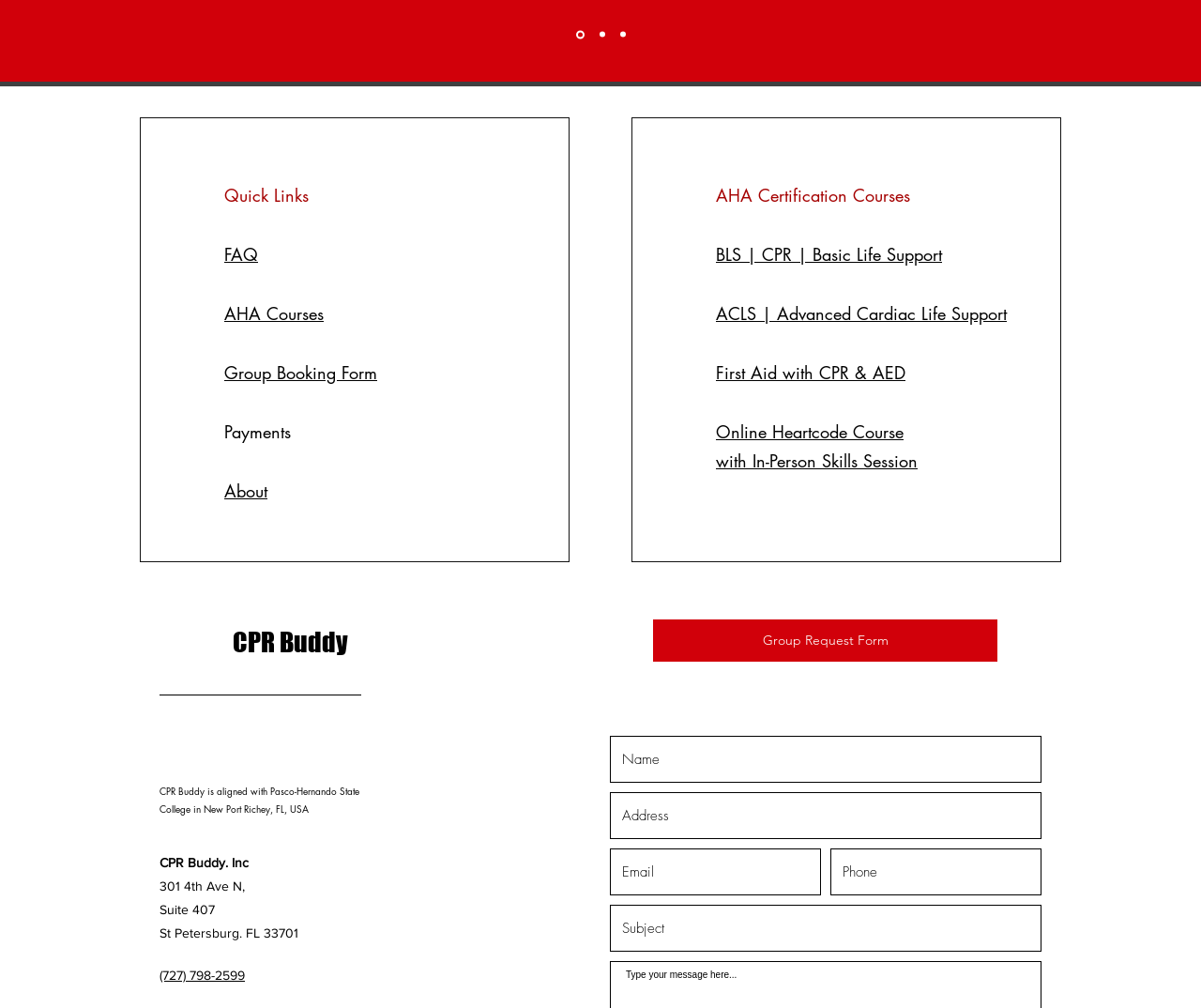Locate the bounding box coordinates of the item that should be clicked to fulfill the instruction: "Fill in the 'Name' textbox".

[0.508, 0.73, 0.867, 0.777]